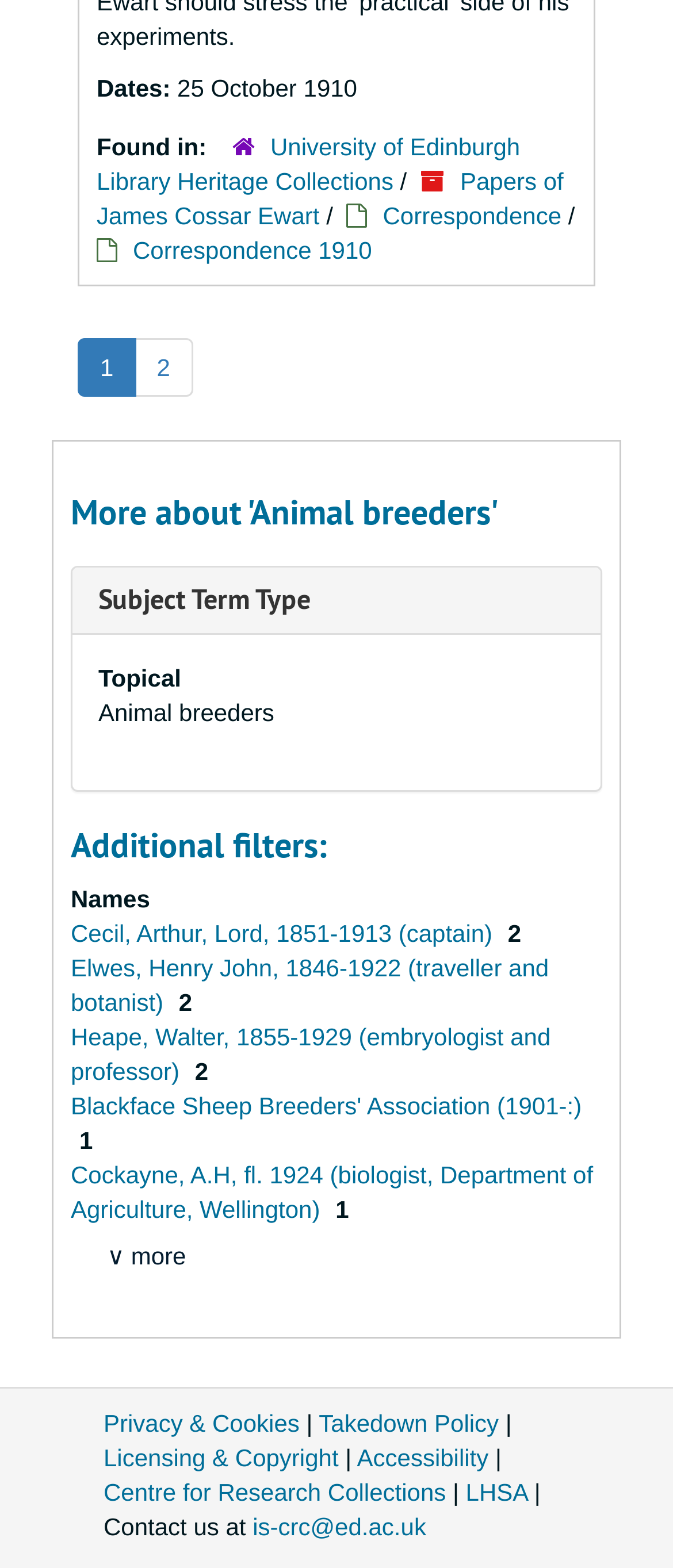Kindly determine the bounding box coordinates of the area that needs to be clicked to fulfill this instruction: "Explore papers of James Cossar Ewart".

[0.144, 0.107, 0.837, 0.146]